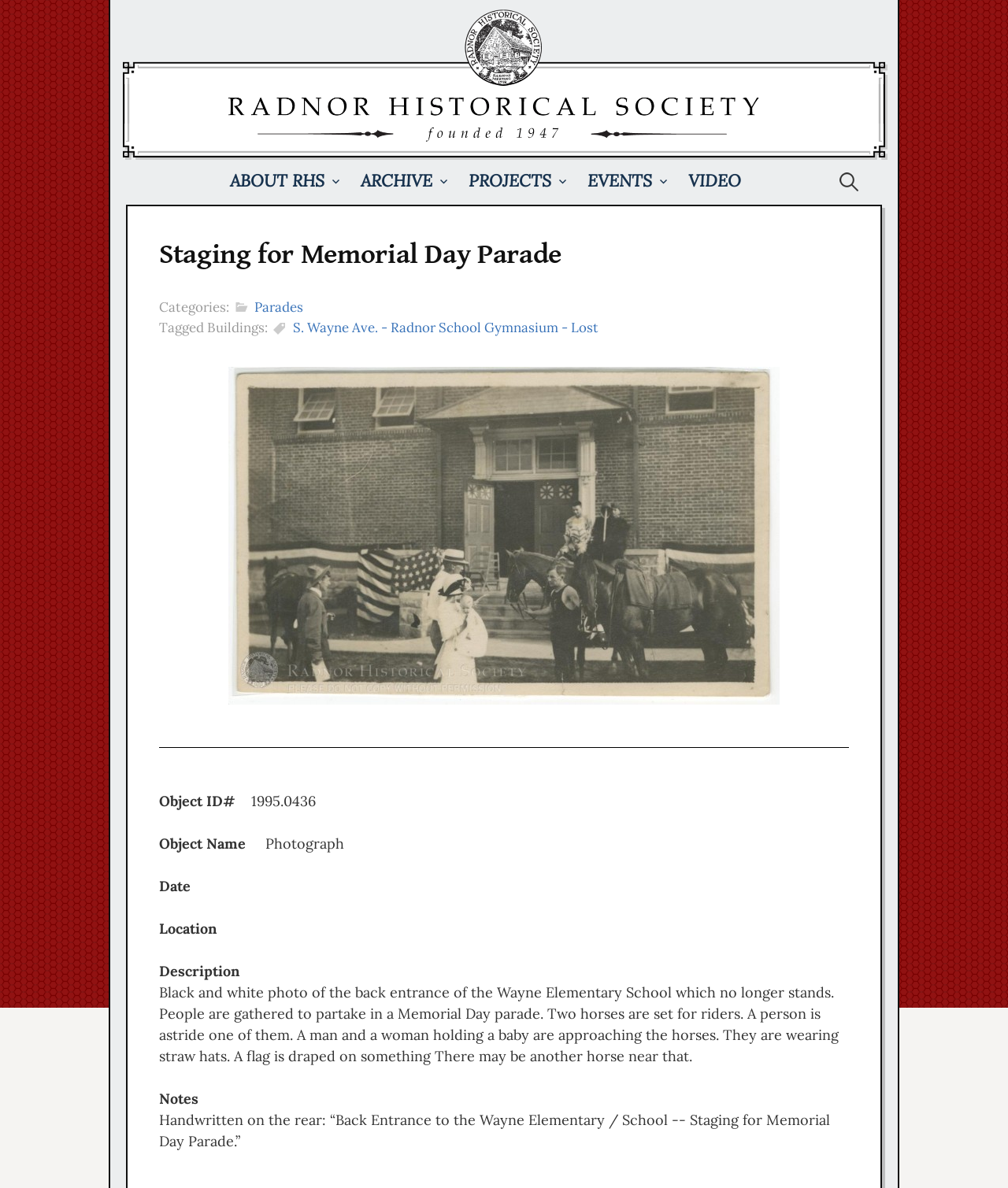Provide the bounding box coordinates of the area you need to click to execute the following instruction: "Search for something".

[0.829, 0.132, 0.855, 0.172]